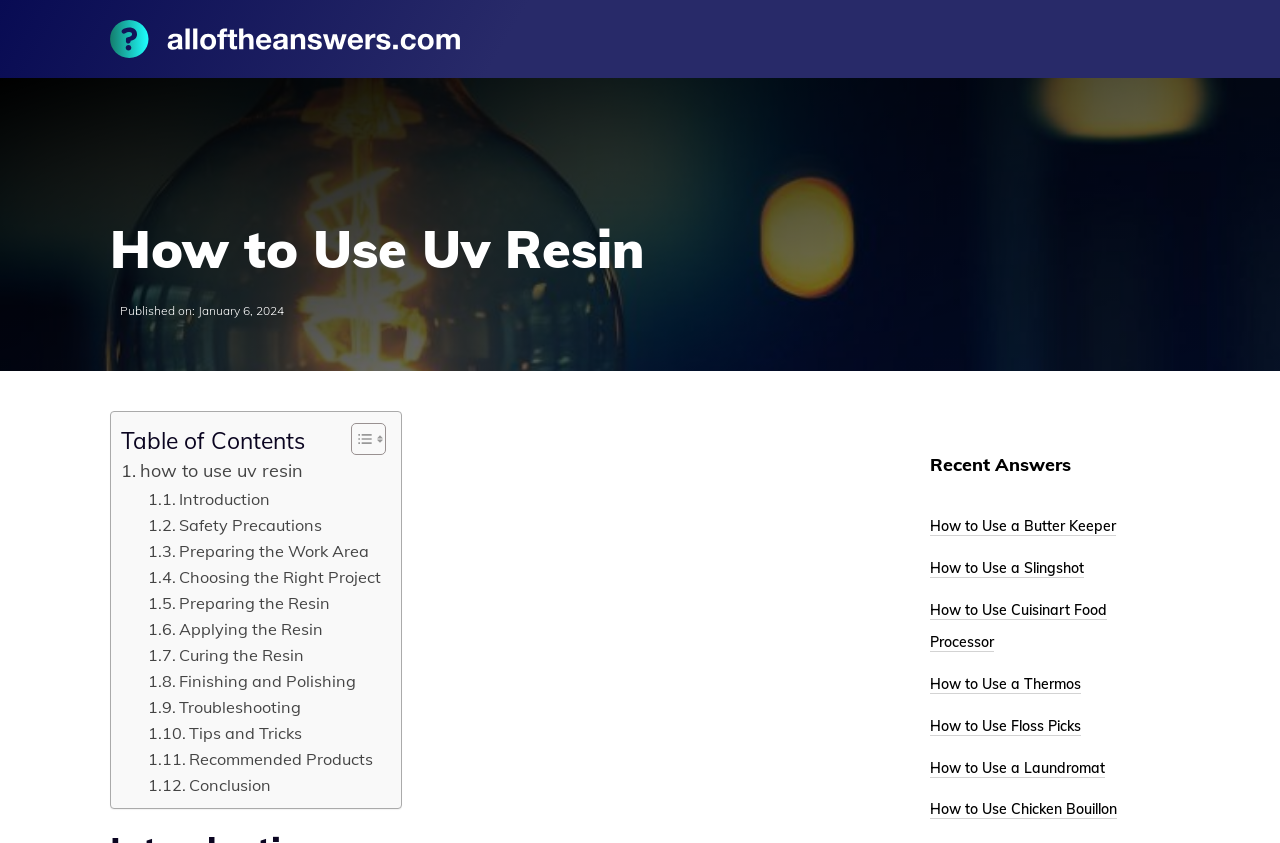How many images are there in the toggle table of content button?
Provide a well-explained and detailed answer to the question.

I looked at the toggle table of content button and found two images. These images are likely used to indicate the toggle state of the table of contents.